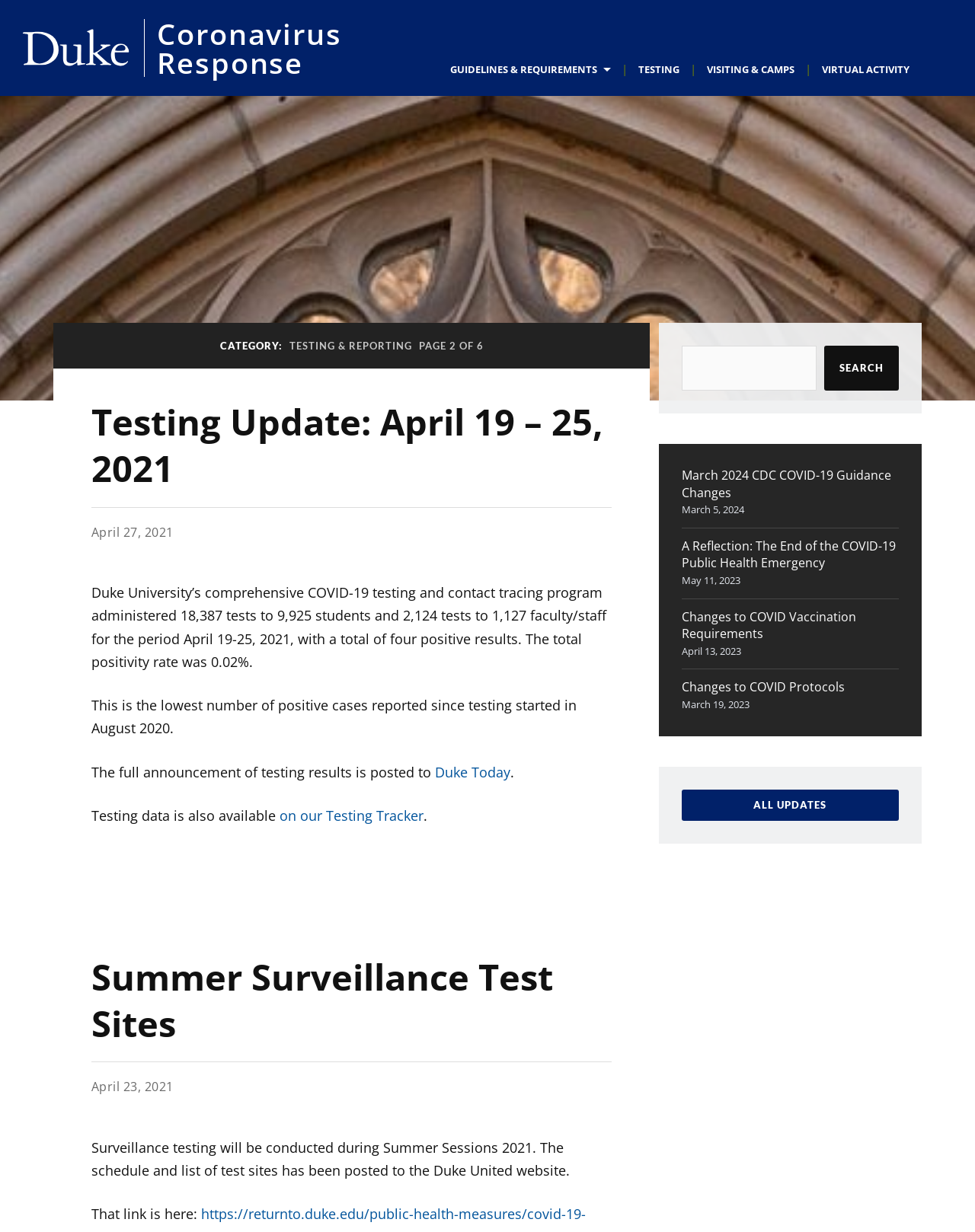Locate the bounding box for the described UI element: "April 23, 2021". Ensure the coordinates are four float numbers between 0 and 1, formatted as [left, top, right, bottom].

[0.094, 0.875, 0.178, 0.89]